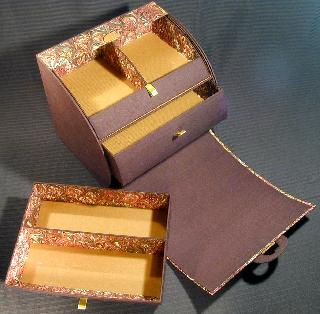How many compartments does the chest have?
Please provide a detailed and thorough answer to the question.

The caption describes the chest as having a two-compartment structure with a top lid, and a separate smaller compartment below with two sections, totaling three compartments in all.